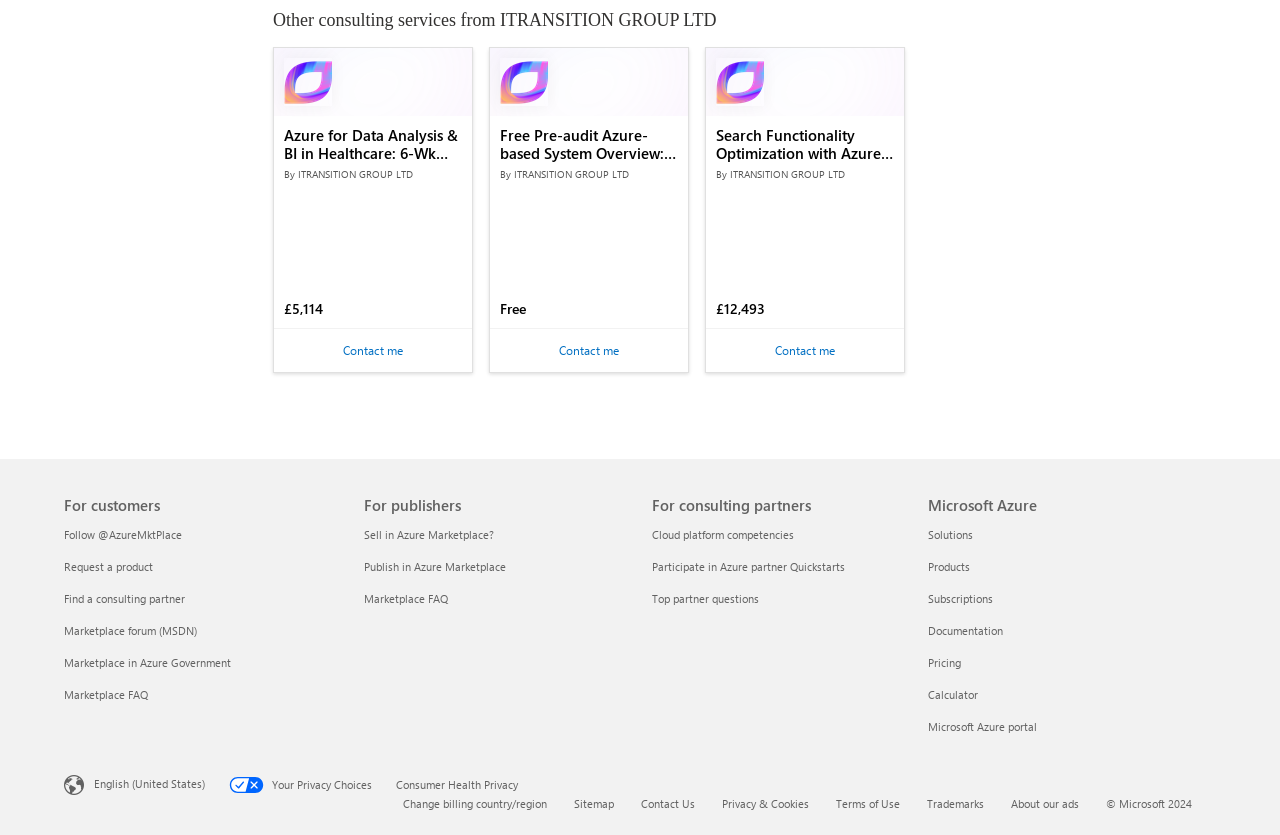What is the language currently set to?
Respond with a short answer, either a single word or a phrase, based on the image.

English (United States)